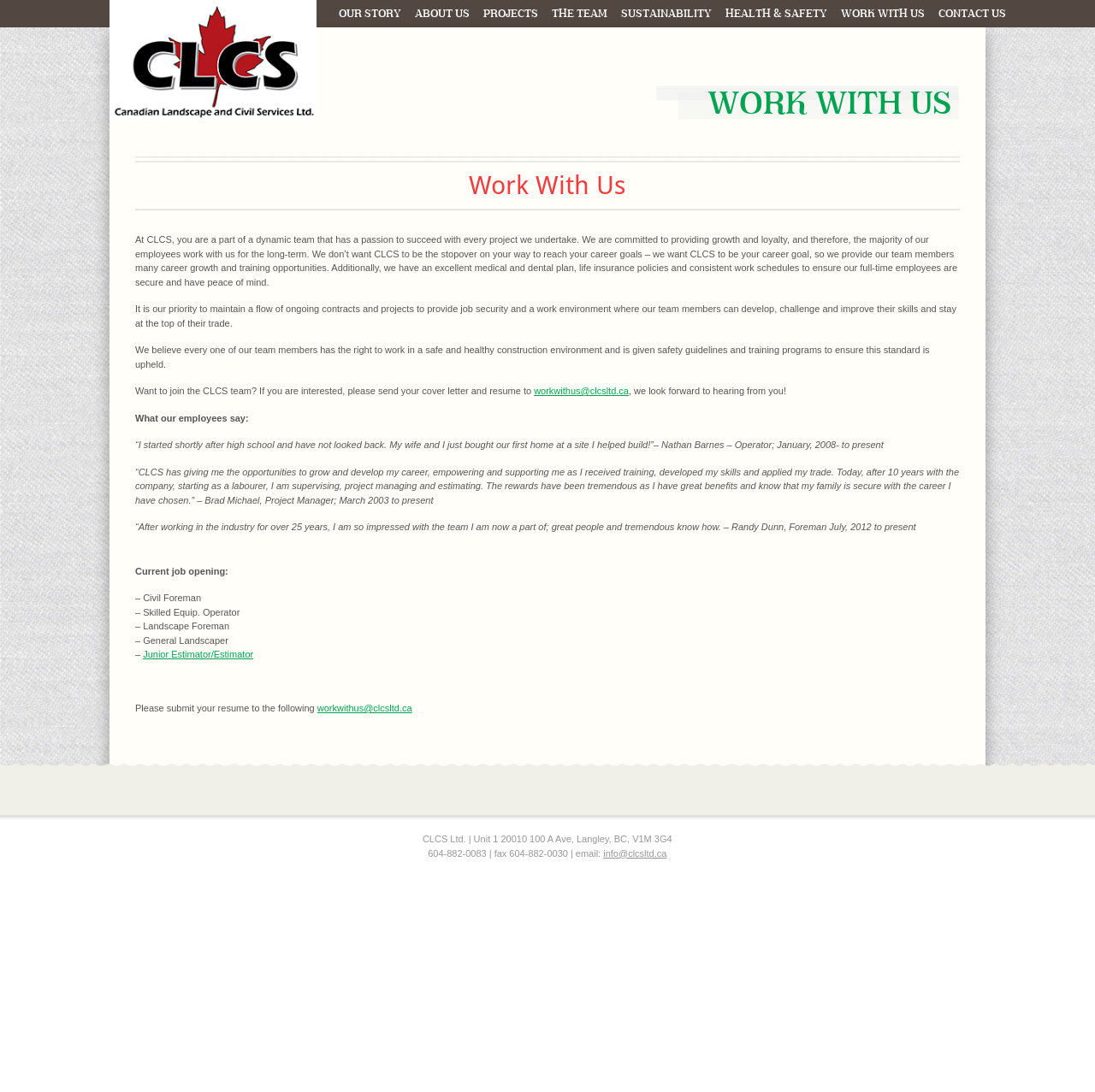What is the company name?
Refer to the image and give a detailed answer to the question.

The company name is obtained from the link element with the text 'CLCS LTD.' at the top of the webpage, which is likely the logo of the company.